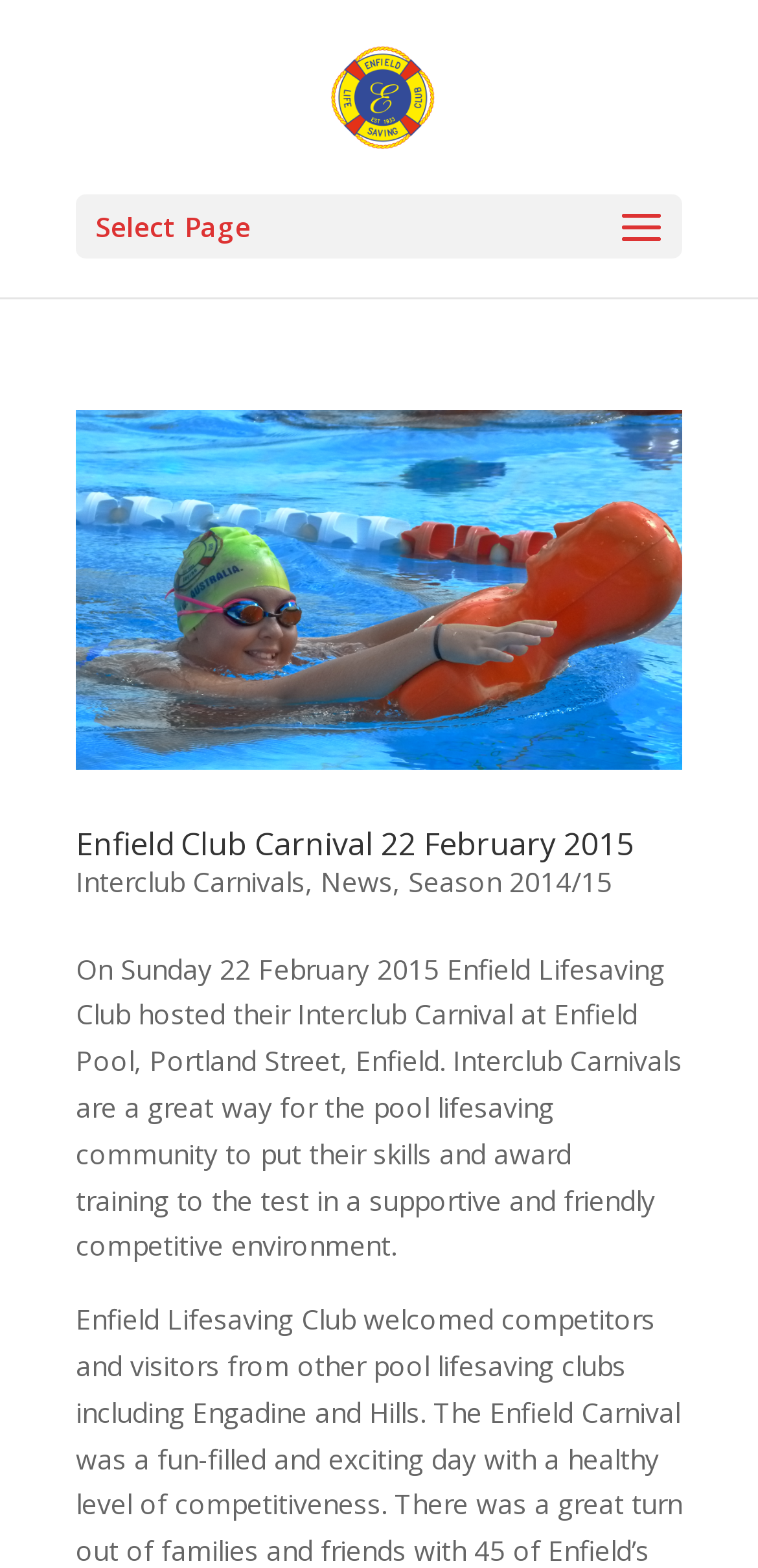Respond concisely with one word or phrase to the following query:
What is the date of the Enfield Club Carnival?

22 February 2015